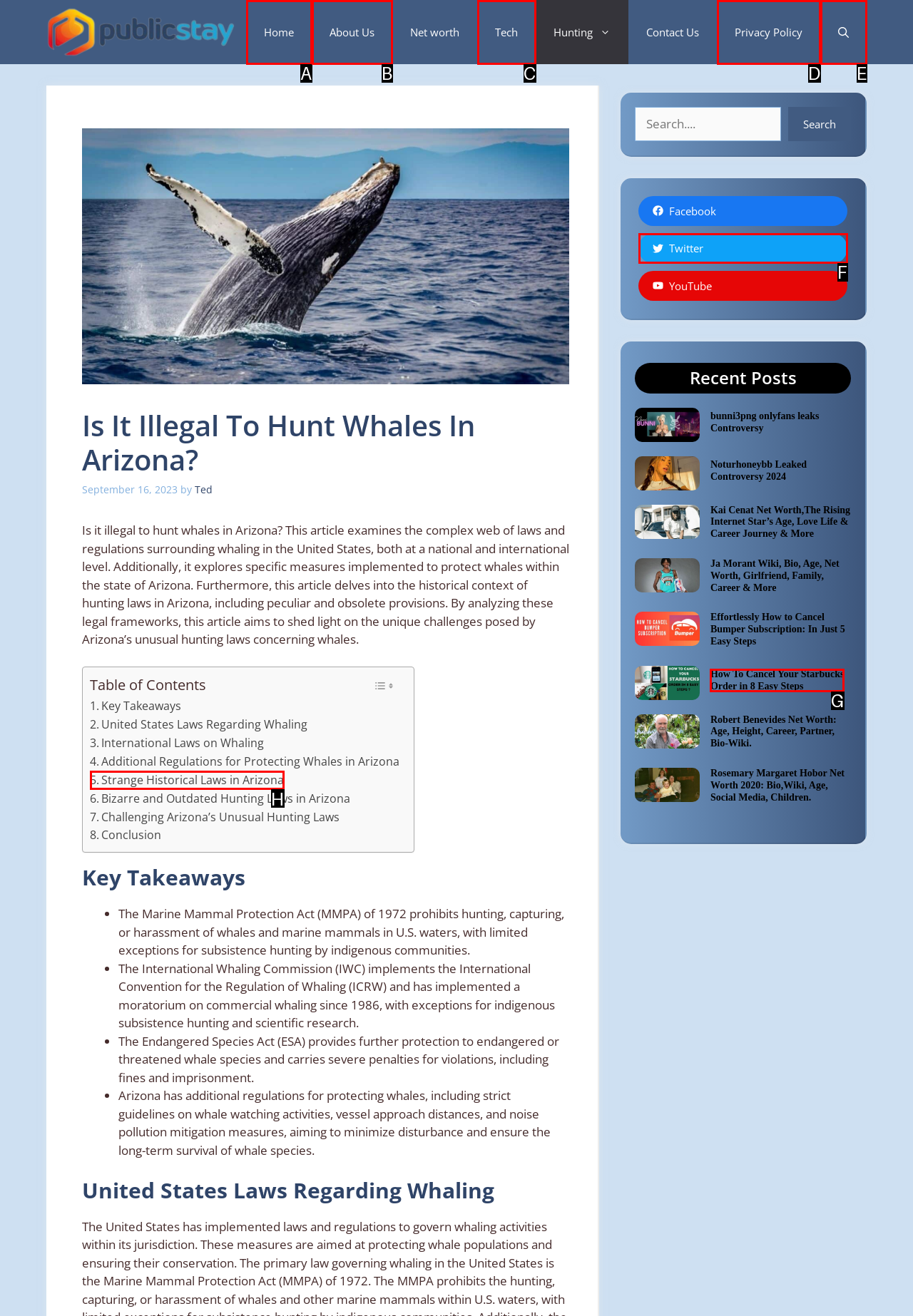Identify the option that corresponds to the description: Home 
Provide the letter of the matching option from the available choices directly.

A